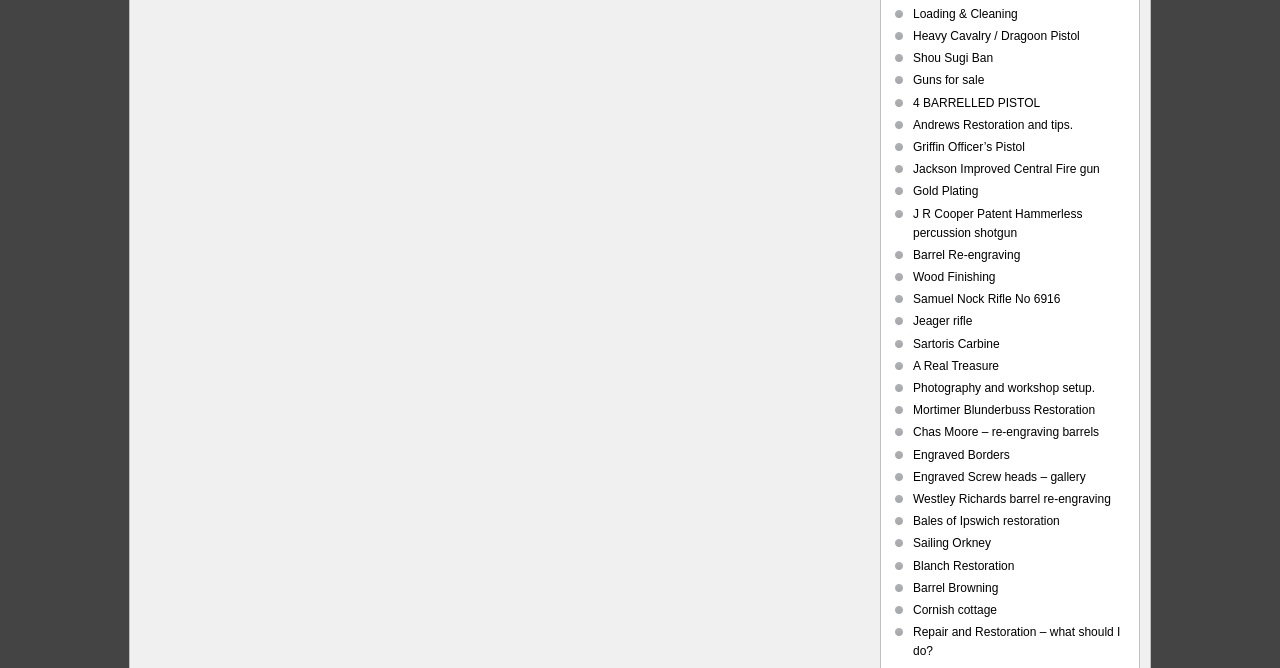Pinpoint the bounding box coordinates of the area that should be clicked to complete the following instruction: "Visit 'Guns for sale'". The coordinates must be given as four float numbers between 0 and 1, i.e., [left, top, right, bottom].

[0.713, 0.11, 0.769, 0.131]